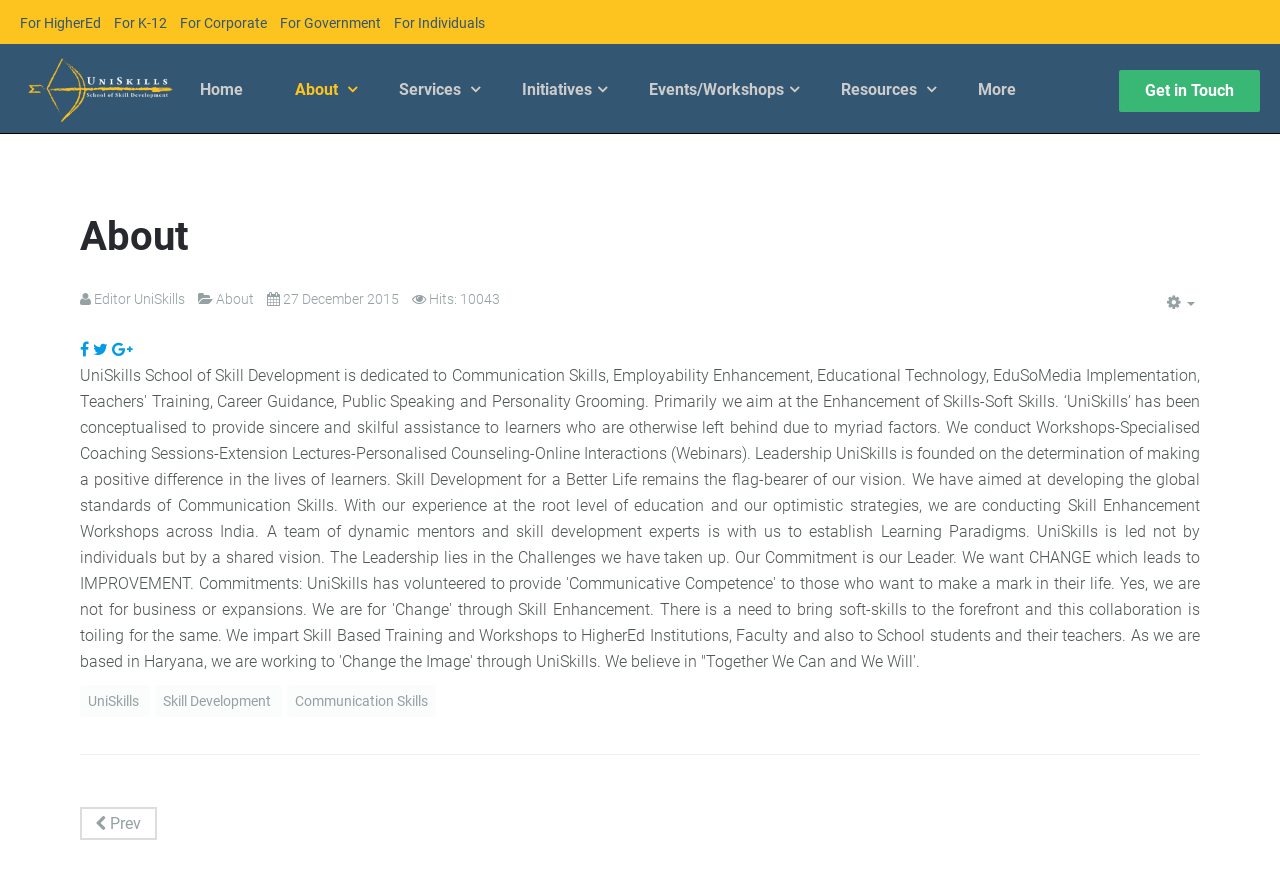Please determine the bounding box coordinates, formatted as (top-left x, top-left y, bottom-right x, bottom-right y), with all values as floating point numbers between 0 and 1. Identify the bounding box of the region described as: Services

[0.312, 0.071, 0.408, 0.129]